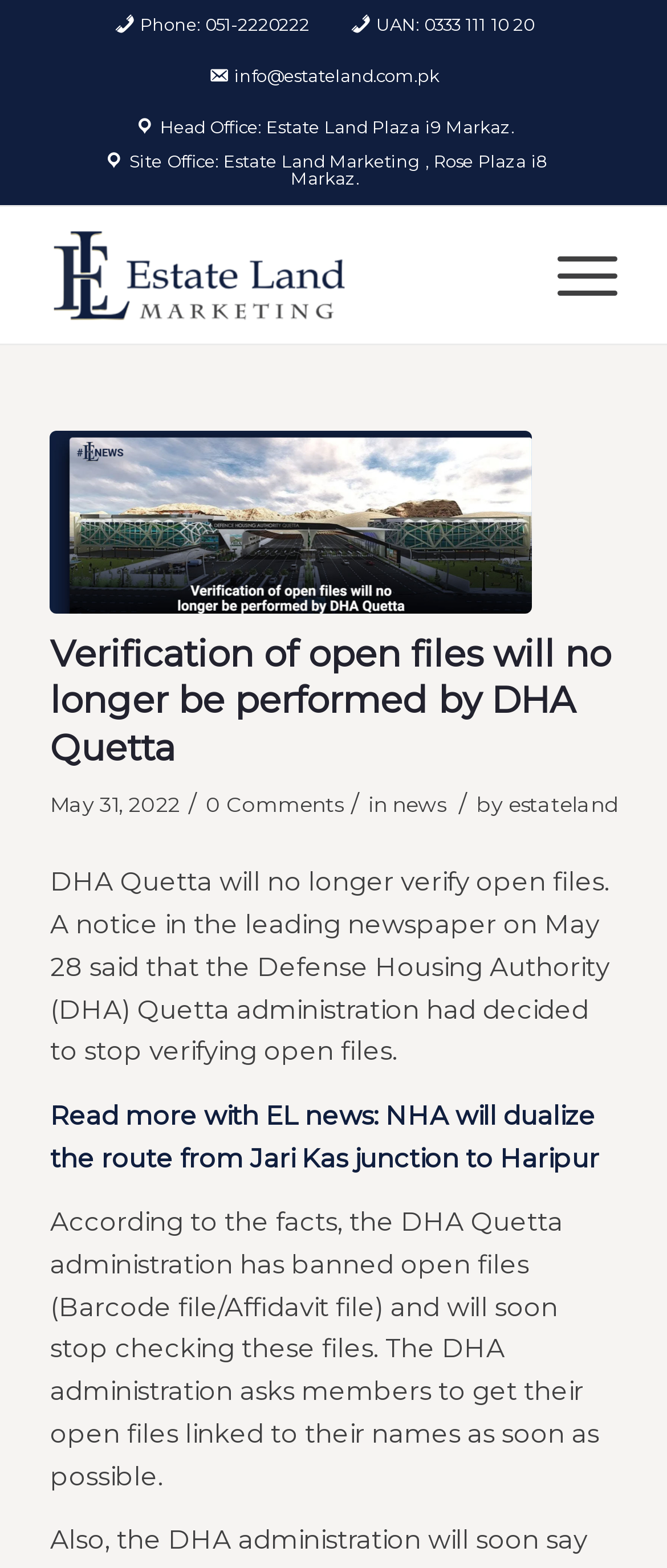Write an extensive caption that covers every aspect of the webpage.

This webpage appears to be a news article or blog post about a recent development in the Defense Housing Authority (DHA) Quetta. At the top of the page, there is a header section with contact information, including a phone number, UAN, and email address. Below this, there is a layout table with a link to "Estate Land Marketing" accompanied by an image.

The main content of the page is a news article with a heading that reads "Verification of open files will no longer be performed by DHA Quetta". This heading is repeated as a link and an image. Below the heading, there is a time stamp indicating that the article was published on May 31, 2022. The article itself is a brief summary of a notice published in a leading newspaper on May 28, stating that the DHA Quetta administration has decided to stop verifying open files.

The article is followed by a series of links to related news articles, including one about the National Highway Authority (NHA) dualizing a route from Jari Kas junction to Haripur. There is also a section of text that provides more details about the DHA Quetta administration's decision to ban open files and the implications for members.

In the top-right corner of the page, there is a link to a "Menu" and a link to the main article title. Overall, the page has a simple layout with a focus on presenting news and information about real estate and housing developments.